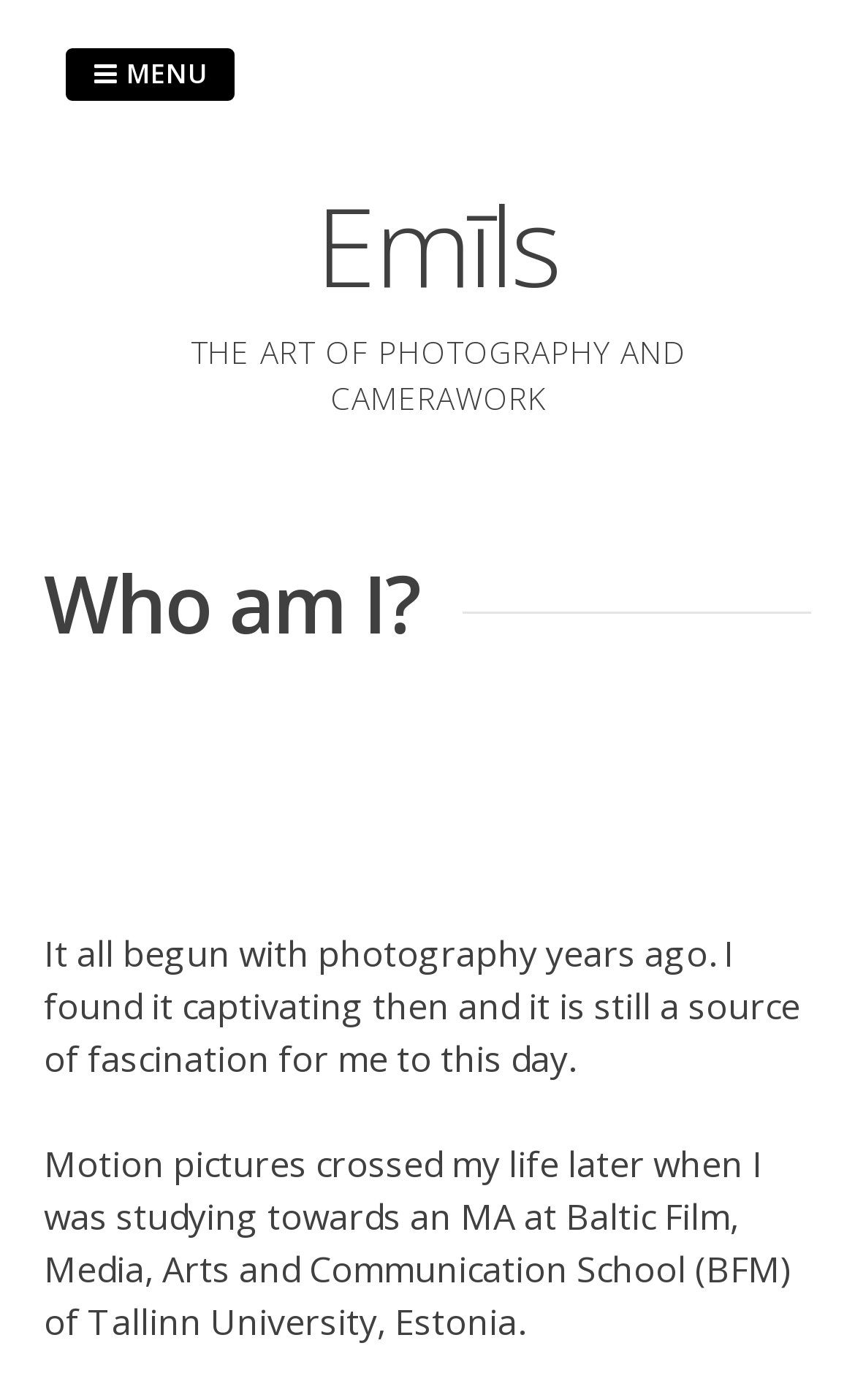Please reply to the following question using a single word or phrase: 
Where did the person study?

Tallinn University, Estonia